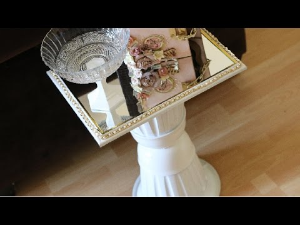Respond with a single word or phrase to the following question: What type of flooring is beneath the side table?

Light-colored wood